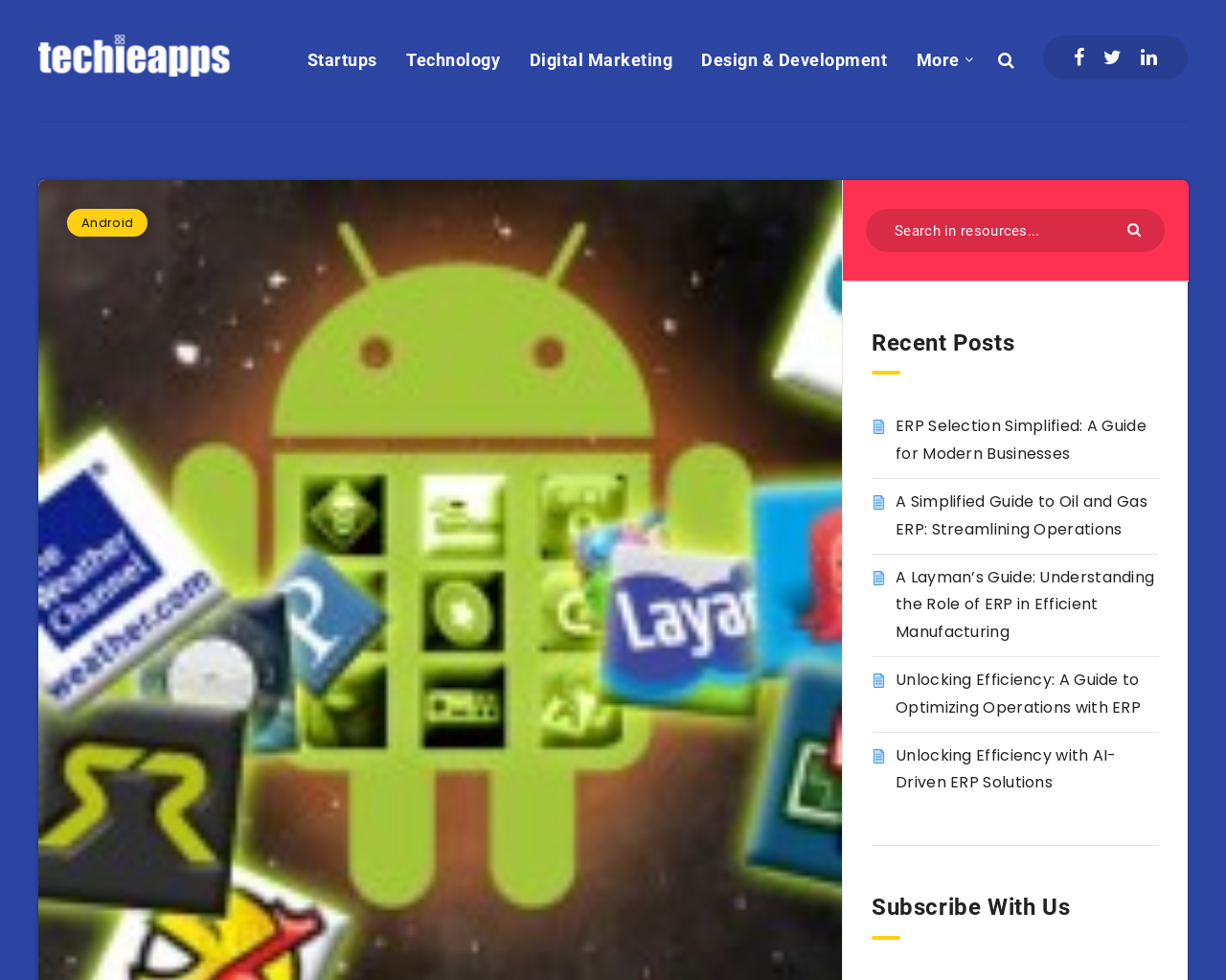Identify the bounding box coordinates for the UI element that matches this description: "alt="Techieapps"".

[0.031, 0.034, 0.188, 0.079]